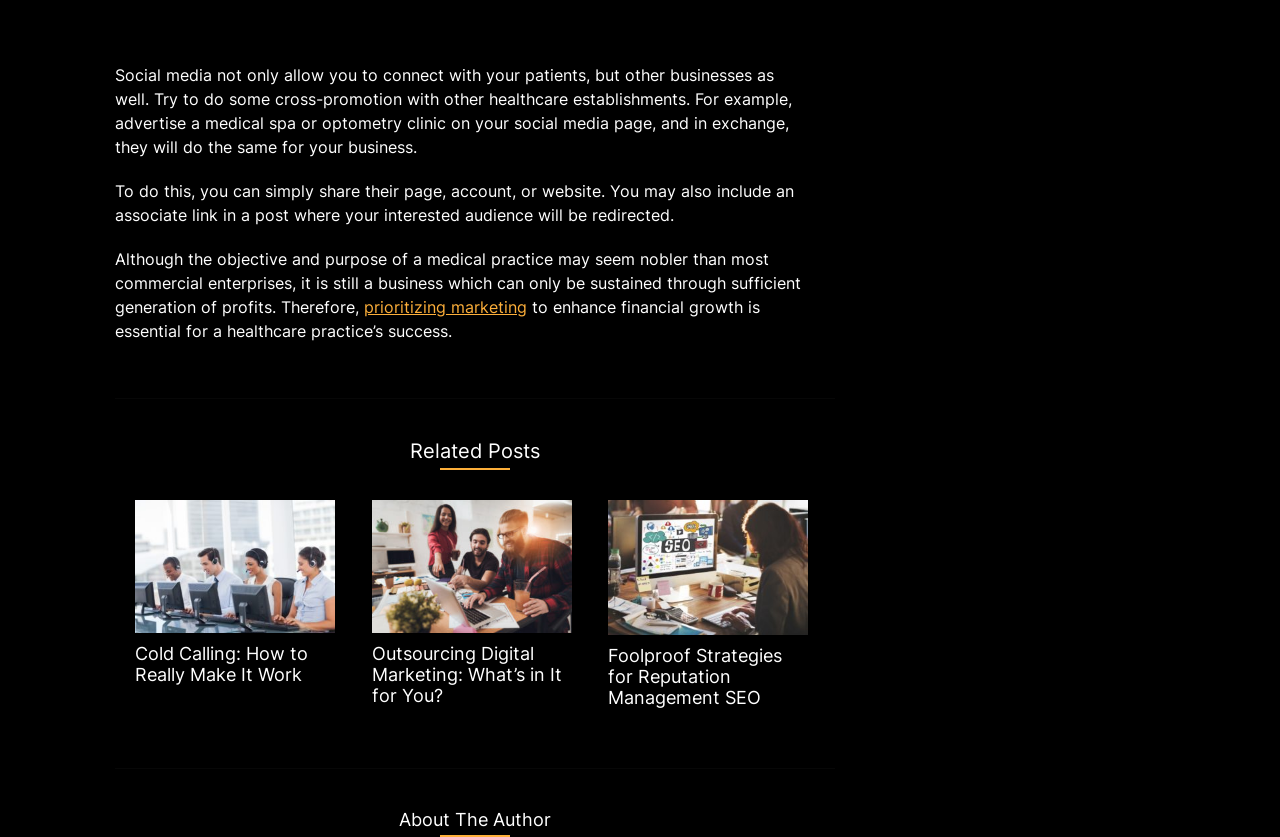How many related posts are listed?
Answer the question with just one word or phrase using the image.

Three